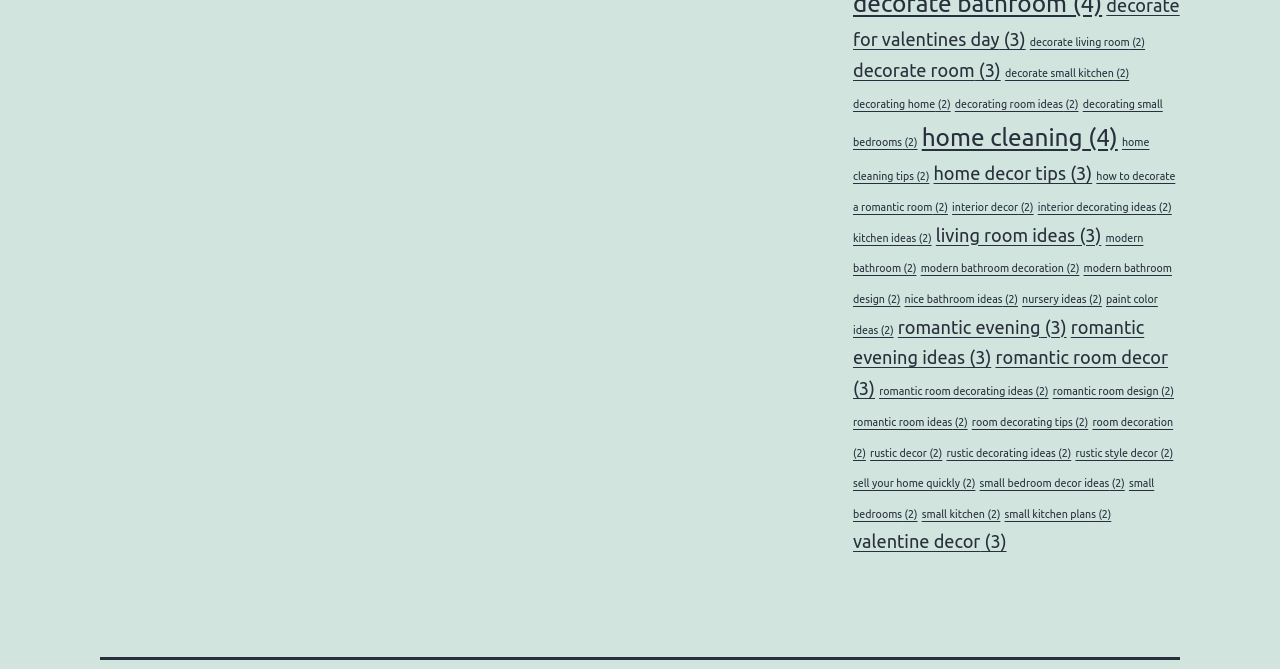Use a single word or phrase to answer this question: 
What is the topic of the link 'small kitchen plans'?

Small kitchen design